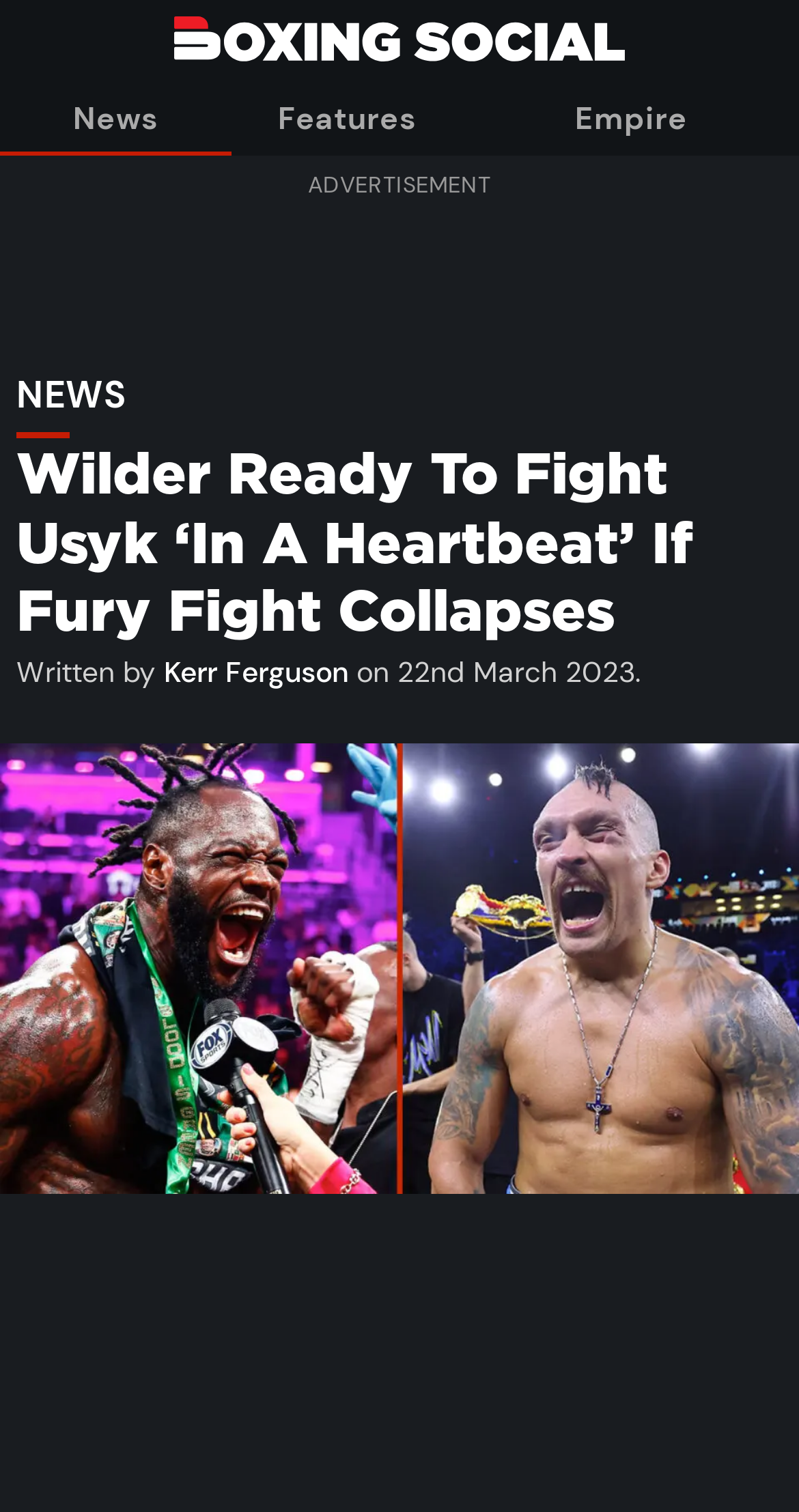When was the article written?
Based on the screenshot, answer the question with a single word or phrase.

22nd March 2023